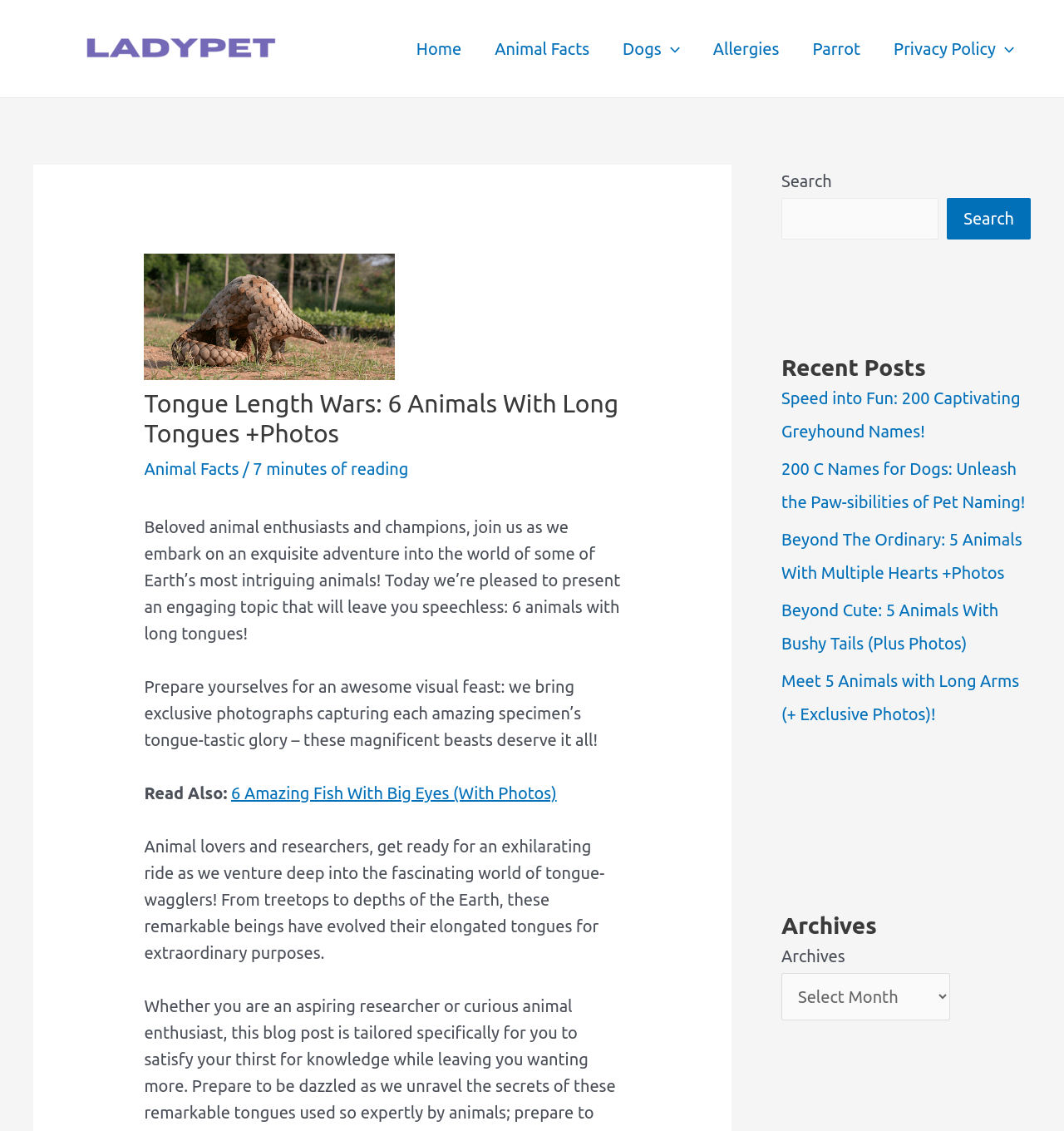Please reply to the following question using a single word or phrase: 
How many images are on the webpage?

At least 4